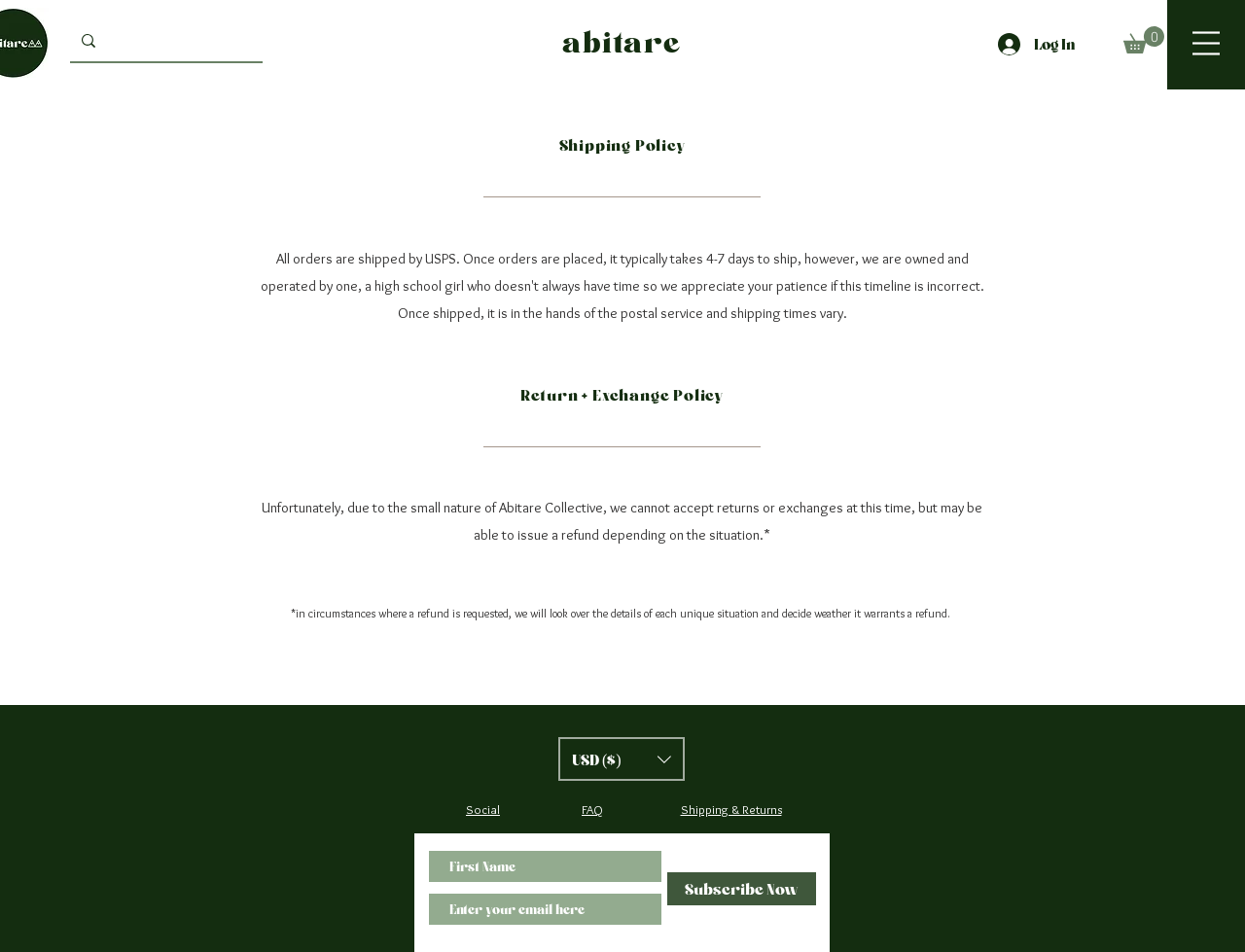Can you identify the bounding box coordinates of the clickable region needed to carry out this instruction: 'Search for something'? The coordinates should be four float numbers within the range of 0 to 1, stated as [left, top, right, bottom].

[0.056, 0.02, 0.211, 0.064]